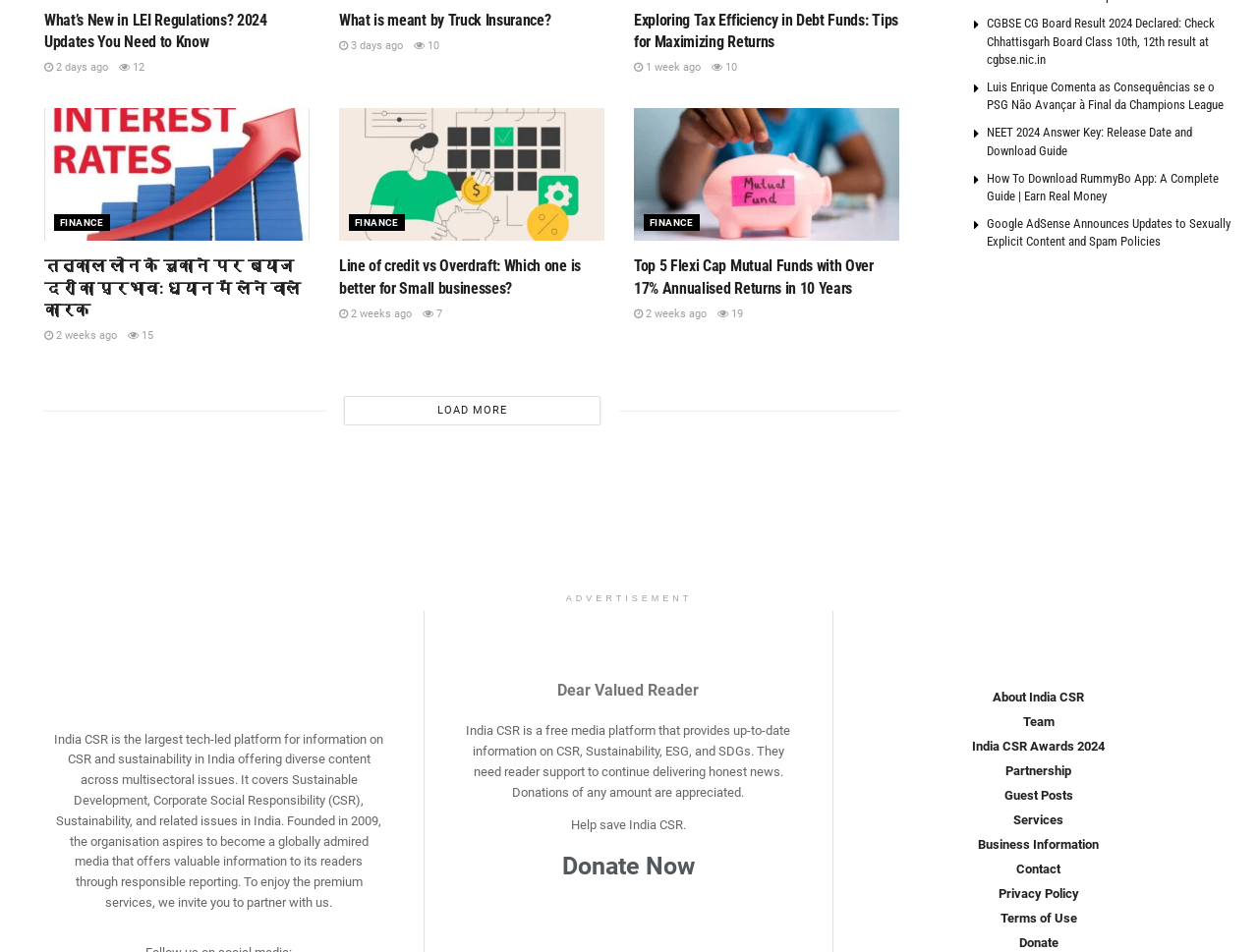Please indicate the bounding box coordinates for the clickable area to complete the following task: "Click on 'What’s New in LEI Regulations? 2024 Updates You Need to Know'". The coordinates should be specified as four float numbers between 0 and 1, i.e., [left, top, right, bottom].

[0.035, 0.01, 0.246, 0.056]